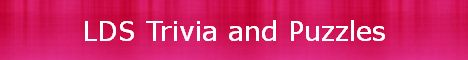What is the purpose of the graphic?
Look at the image and construct a detailed response to the question.

The purpose of the graphic is to invite participation and enjoyment because the caption describes the design as 'playful and colorful', which suggests a welcoming and engaging atmosphere, and also states that the design 'encourages users to engage with quizzes and challenges', implying that the graphic is intended to motivate users to participate in the activities.